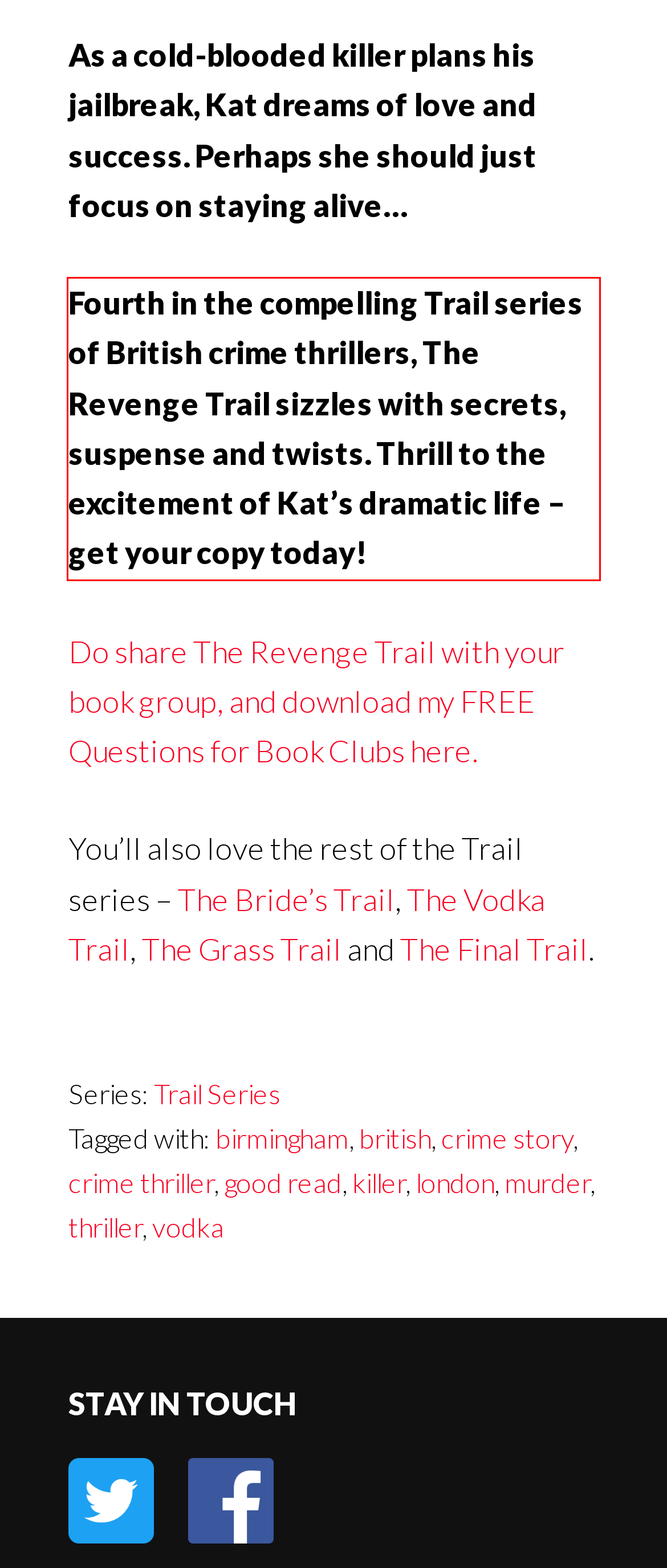Given a webpage screenshot, locate the red bounding box and extract the text content found inside it.

Fourth in the compelling Trail series of British crime thrillers, The Revenge Trail sizzles with secrets, suspense and twists. Thrill to the excitement of Kat’s dramatic life – get your copy today!